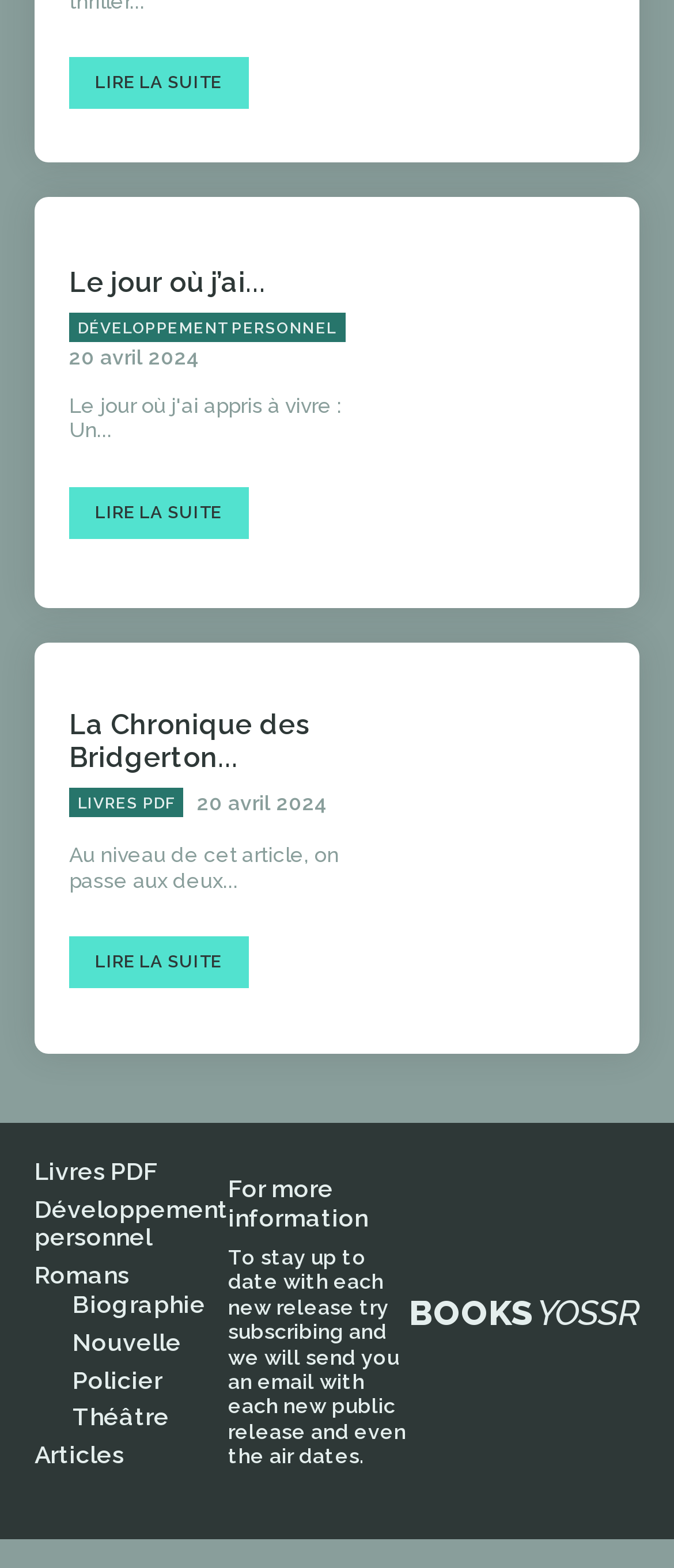Please specify the coordinates of the bounding box for the element that should be clicked to carry out this instruction: "Browse LIVRES PDF". The coordinates must be four float numbers between 0 and 1, formatted as [left, top, right, bottom].

[0.103, 0.503, 0.272, 0.521]